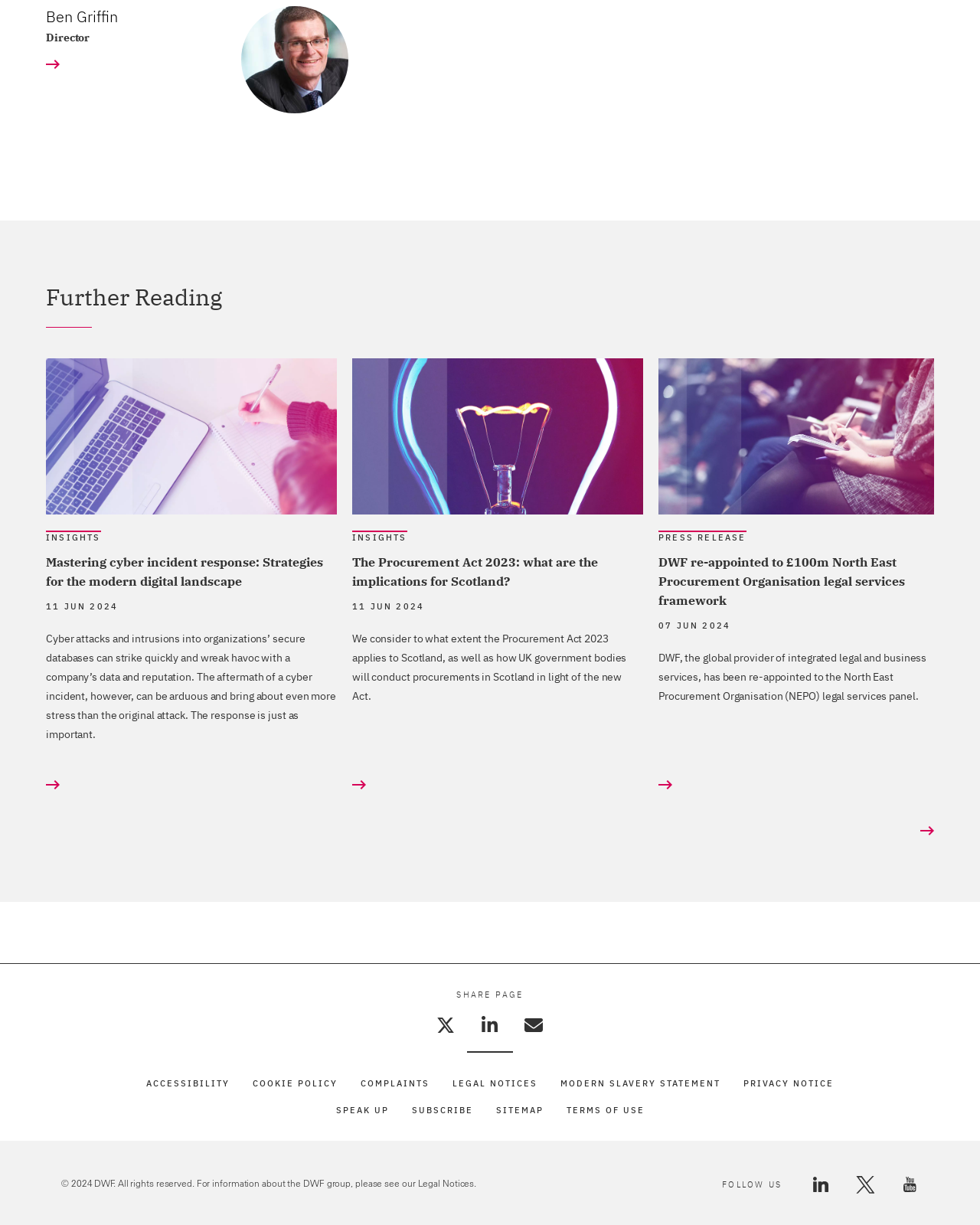What is the name of the person in the top-left image?
Refer to the image and respond with a one-word or short-phrase answer.

Ben Griffin